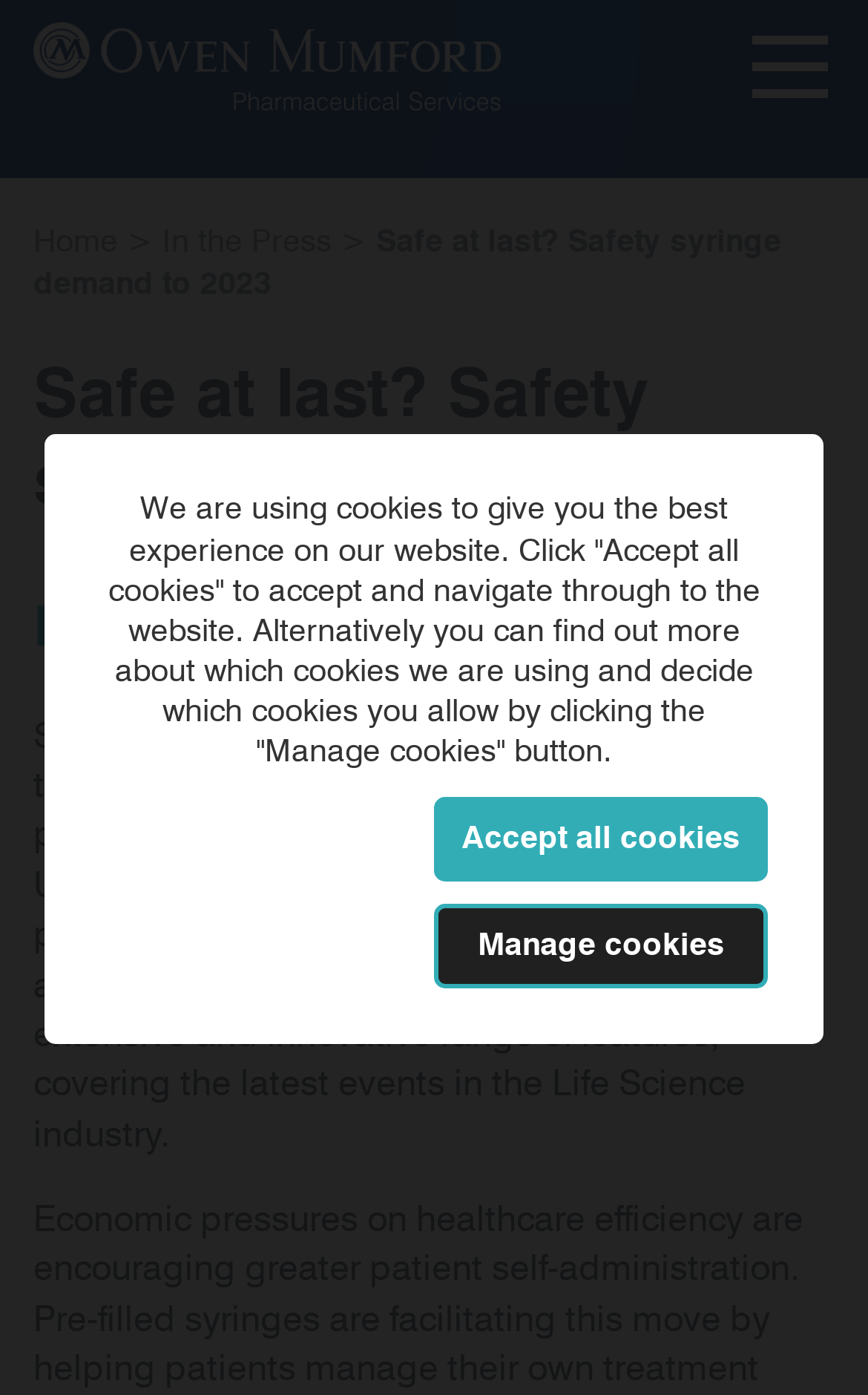What is the name of the pharmaceutical company mentioned? From the image, respond with a single word or brief phrase.

Owen Mumford